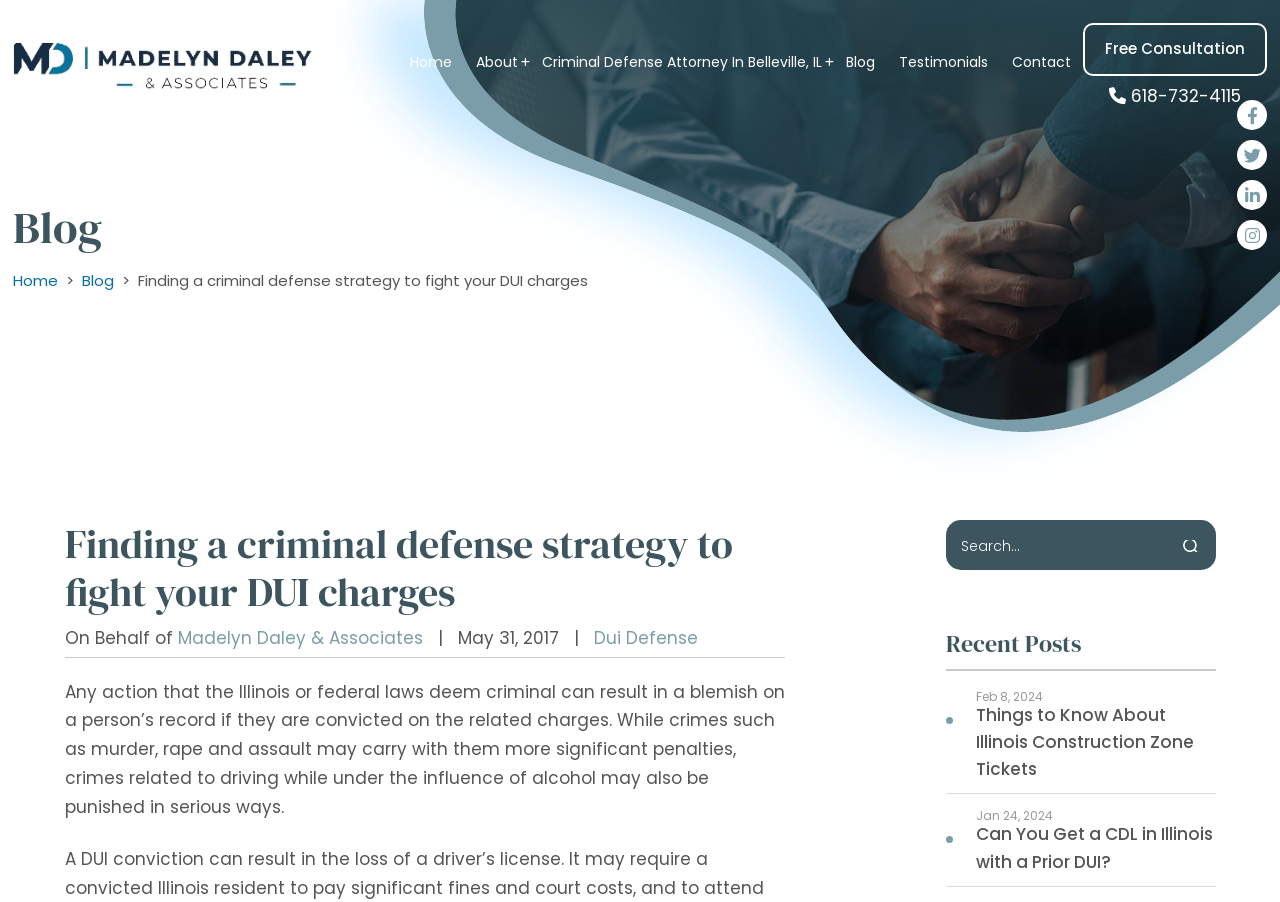What is the phone number to contact the law firm?
Based on the screenshot, respond with a single word or phrase.

618-732-4115